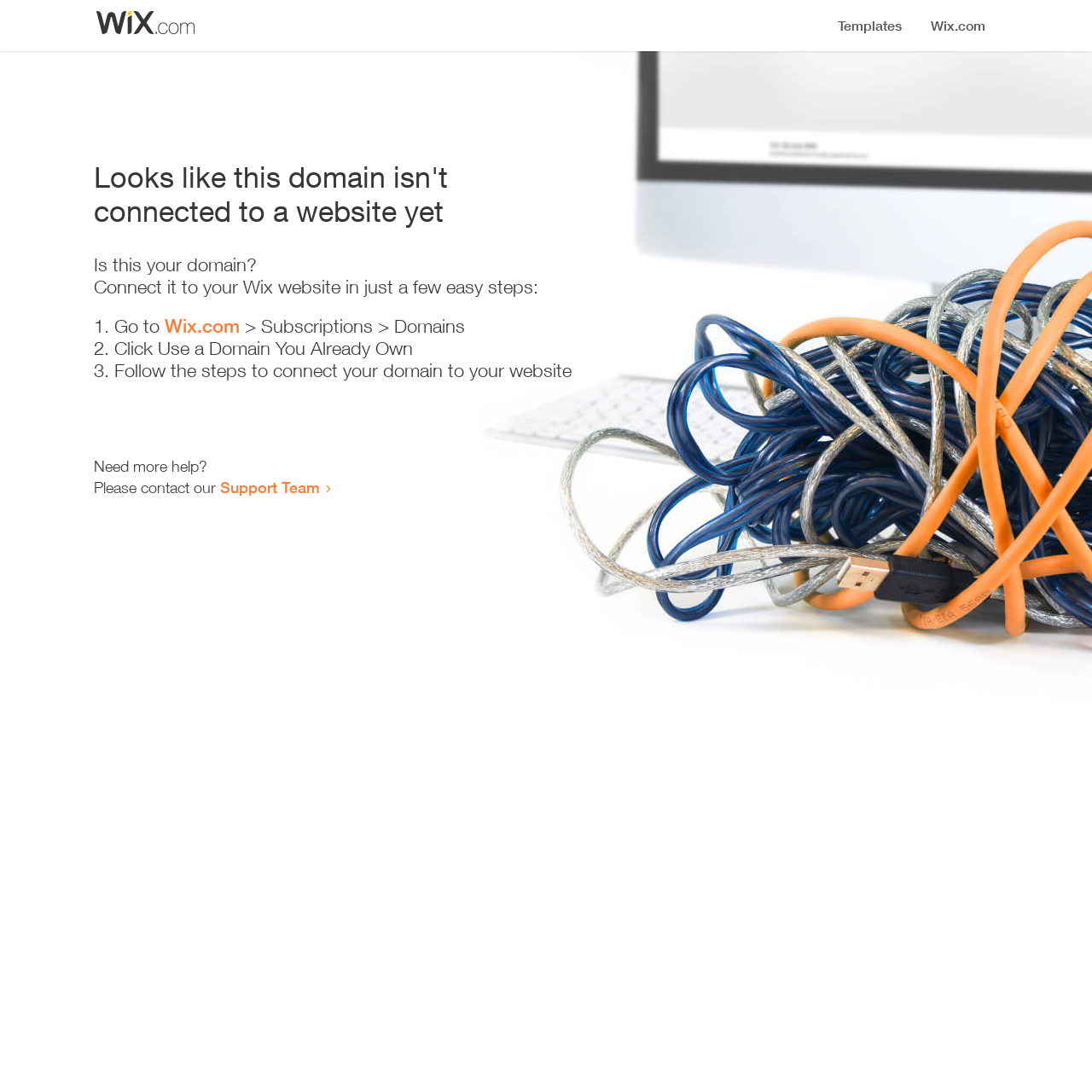Give an extensive and precise description of the webpage.

The webpage appears to be an error page, indicating that a domain is not connected to a website yet. At the top, there is a small image, likely a logo or icon. Below the image, a prominent heading reads "Looks like this domain isn't connected to a website yet". 

Underneath the heading, a series of instructions are provided to connect the domain to a Wix website. The instructions are divided into three steps, each marked with a numbered list marker (1., 2., and 3.). The first step involves going to Wix.com, specifically the Subscriptions > Domains section. The second step is to click "Use a Domain You Already Own", and the third step is to follow the instructions to connect the domain to the website.

At the bottom of the page, there is a section offering additional help, with a message "Need more help?" followed by an invitation to contact the Support Team via a link.